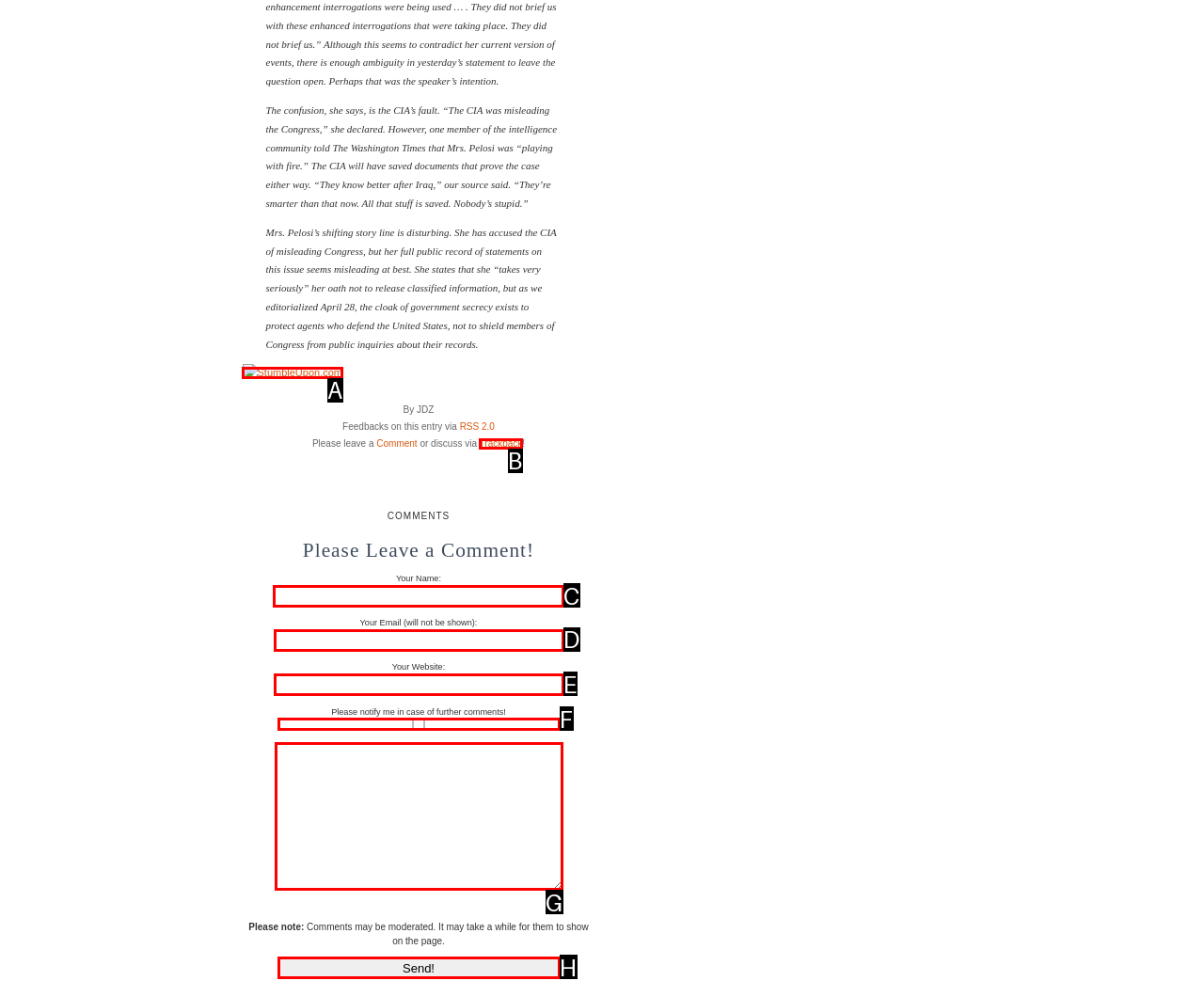Tell me the letter of the UI element to click in order to accomplish the following task: Enter your name
Answer with the letter of the chosen option from the given choices directly.

C